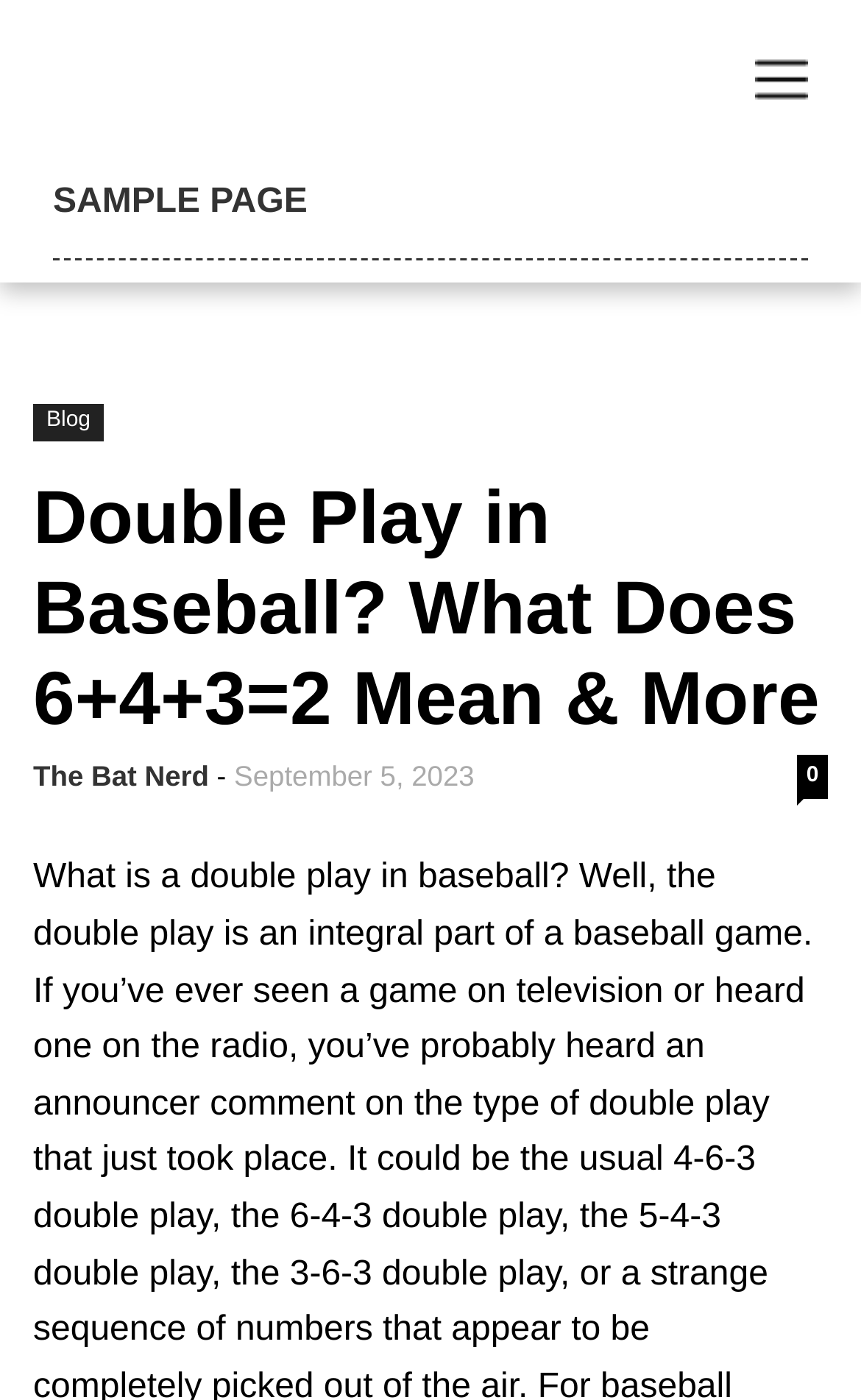Determine the main headline of the webpage and provide its text.

Double Play in Baseball? What Does 6+4+3=2 Mean & More